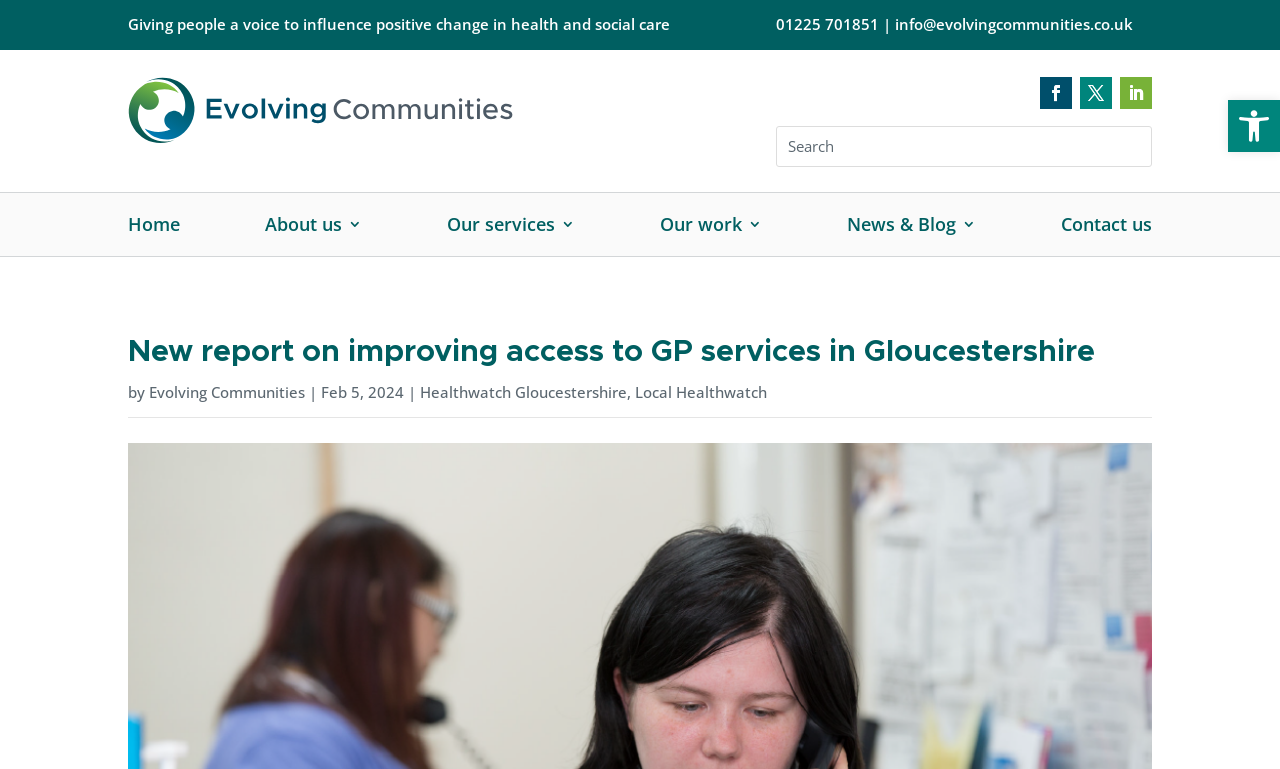Determine the bounding box of the UI element mentioned here: "News & Blog". The coordinates must be in the format [left, top, right, bottom] with values ranging from 0 to 1.

[0.662, 0.275, 0.762, 0.32]